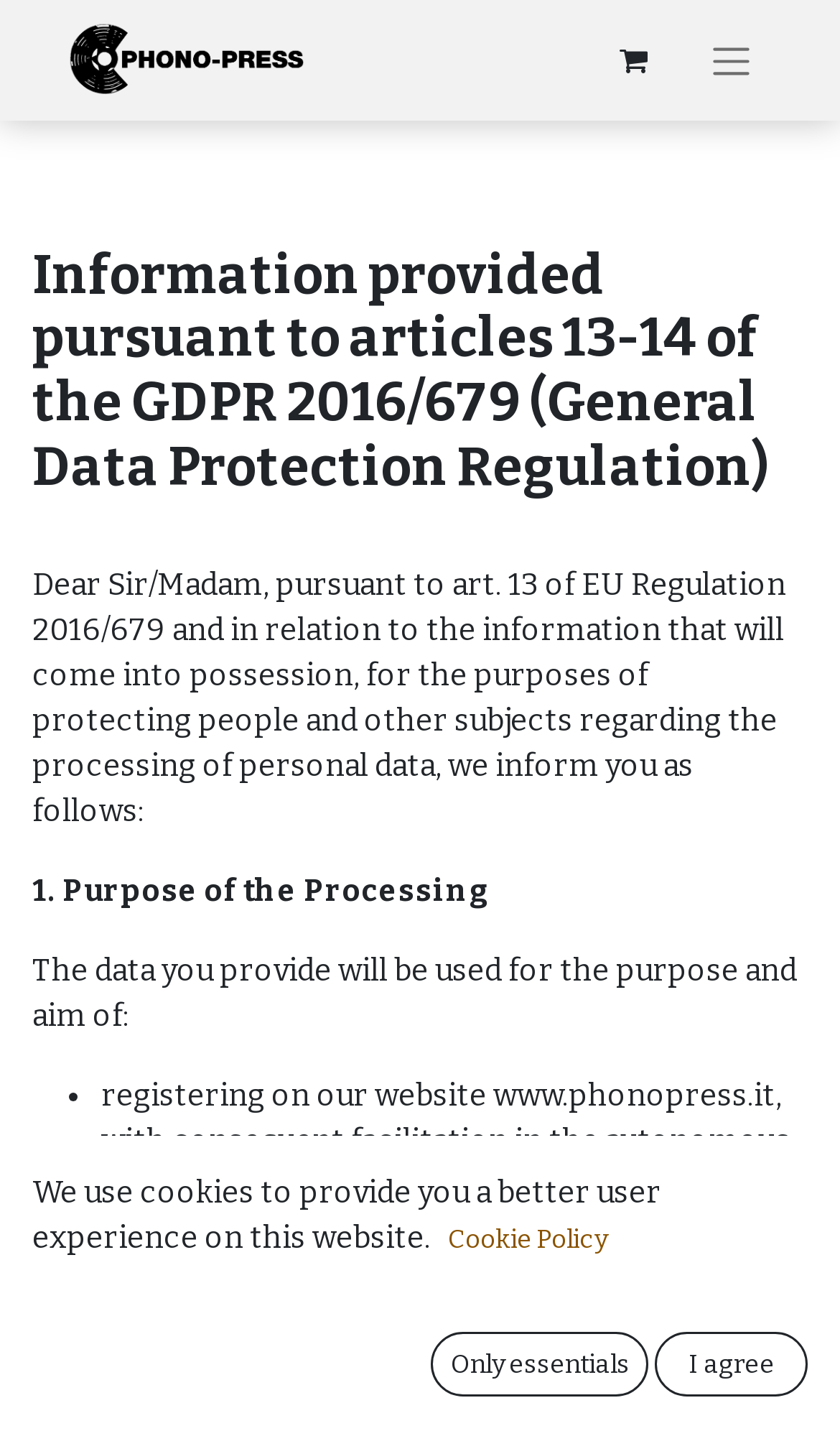Based on the image, provide a detailed response to the question:
What is the purpose of the data processing?

According to the webpage, the data you provide will be used for the purpose and aim of registering on the website www.phonopress.it, with consequent facilitation in the autonomous calculation of personalized estimates, recovery of the same even after some time, recovery of other documentation concerning you from our server, faster communication with the company.